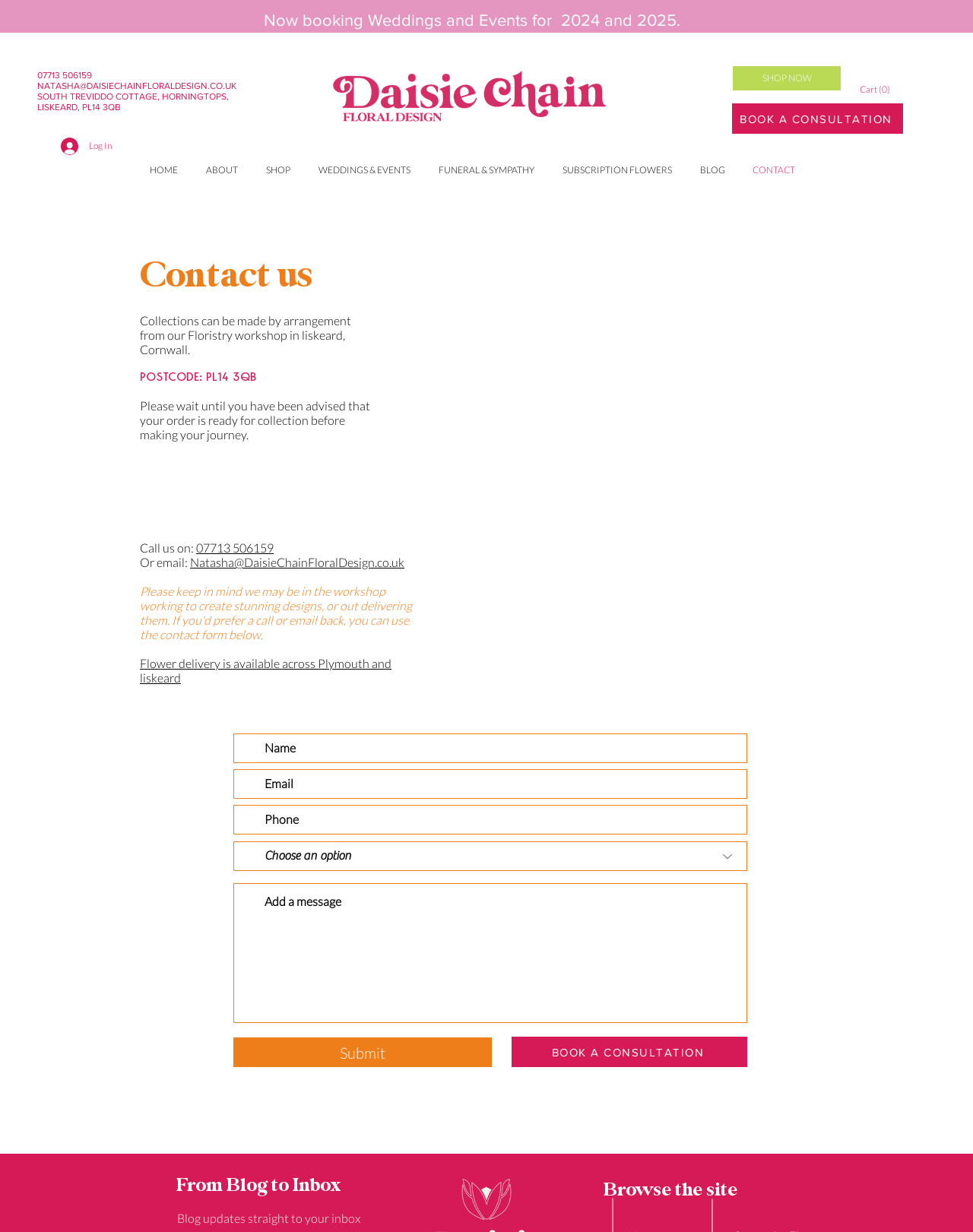What is the phone number to contact Daisie Chain Floral Design?
Give a thorough and detailed response to the question.

I found the phone number by looking at the StaticText element with the OCR text '07713 506159' which is located at the top of the page and also in the contact section.